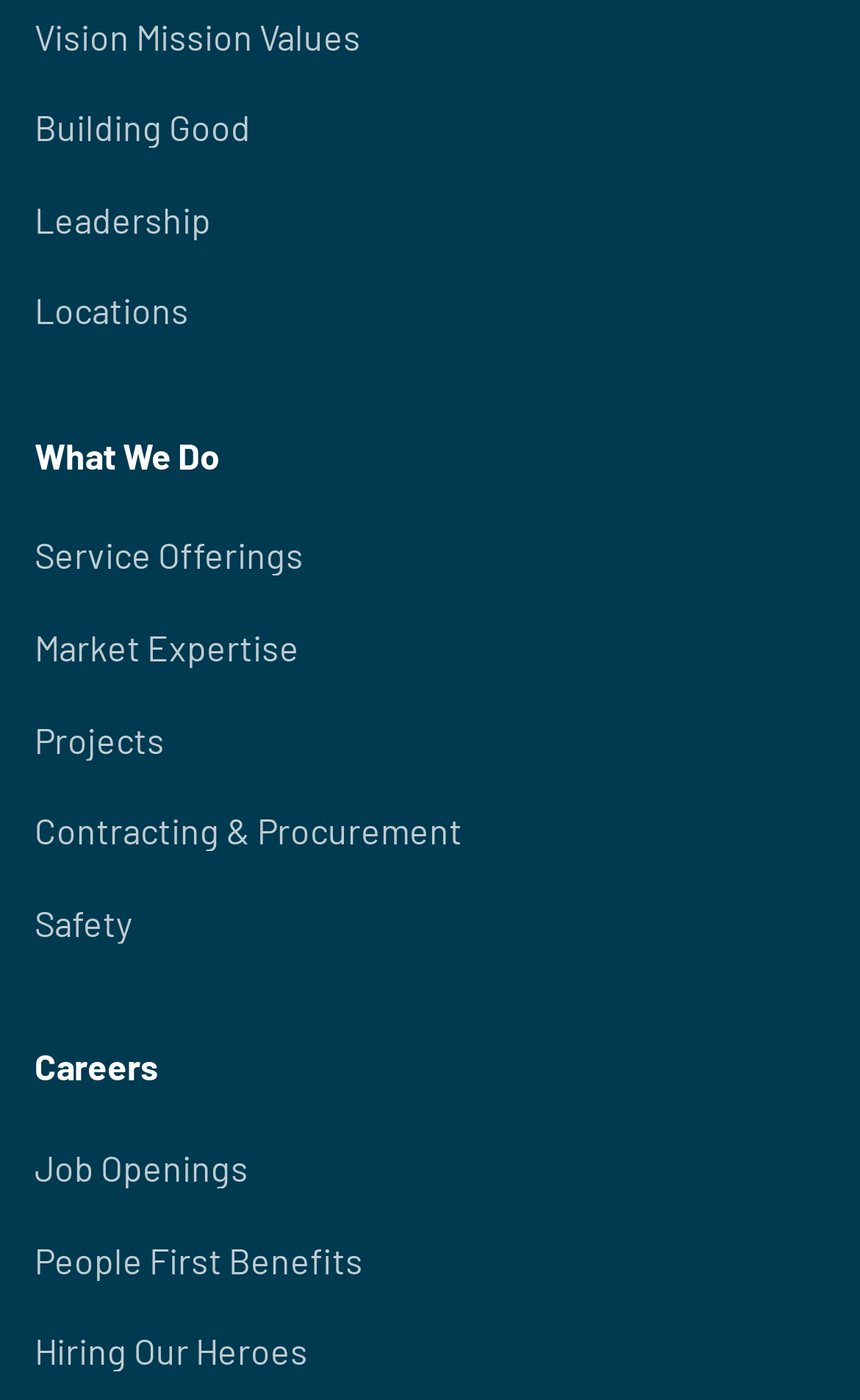Respond with a single word or phrase for the following question: 
How many links are above 'What We Do' in the main menu?

4